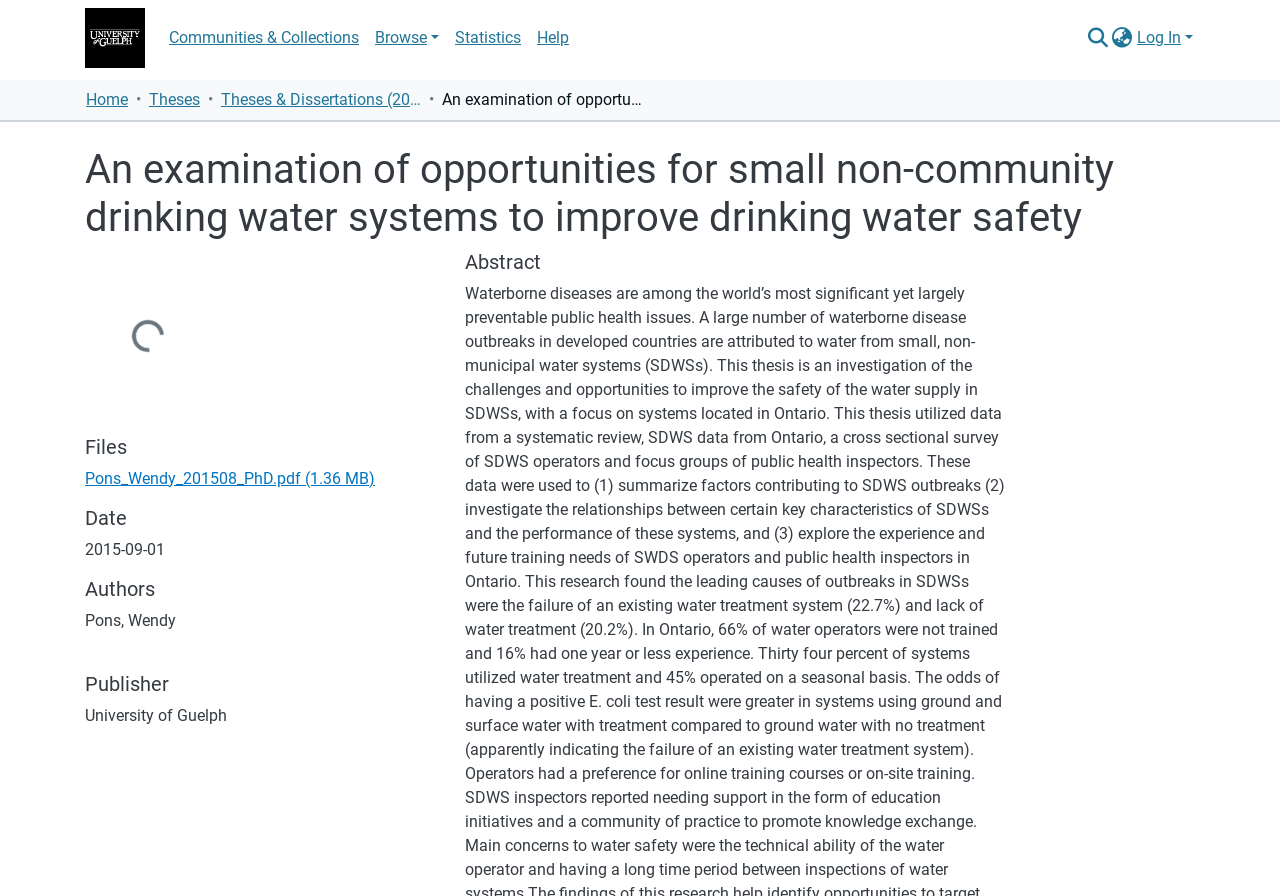Pinpoint the bounding box coordinates of the clickable area needed to execute the instruction: "Click the repository logo". The coordinates should be specified as four float numbers between 0 and 1, i.e., [left, top, right, bottom].

[0.066, 0.003, 0.113, 0.081]